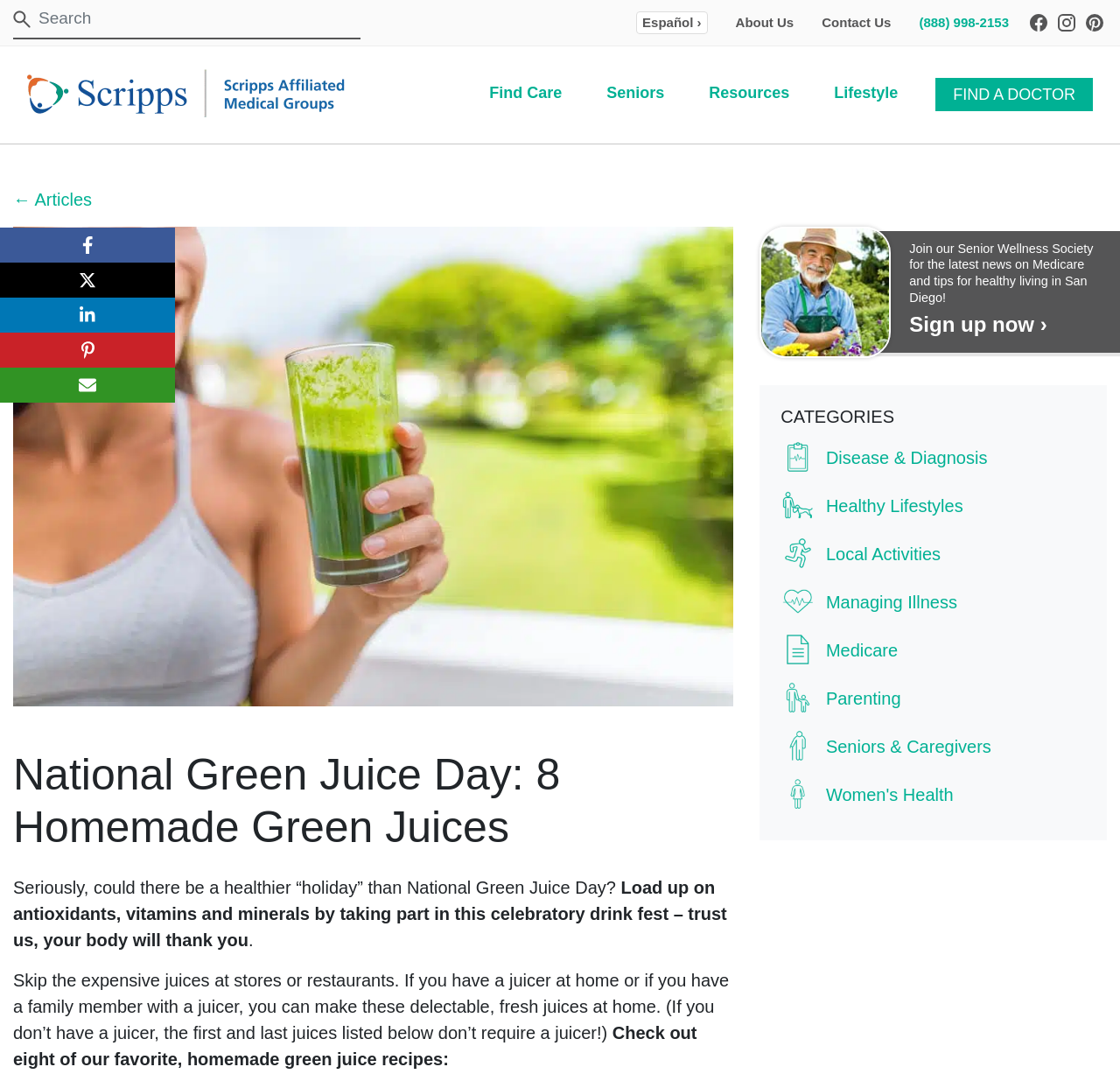Using the provided element description "Sign up now ›", determine the bounding box coordinates of the UI element.

[0.812, 0.291, 0.935, 0.314]